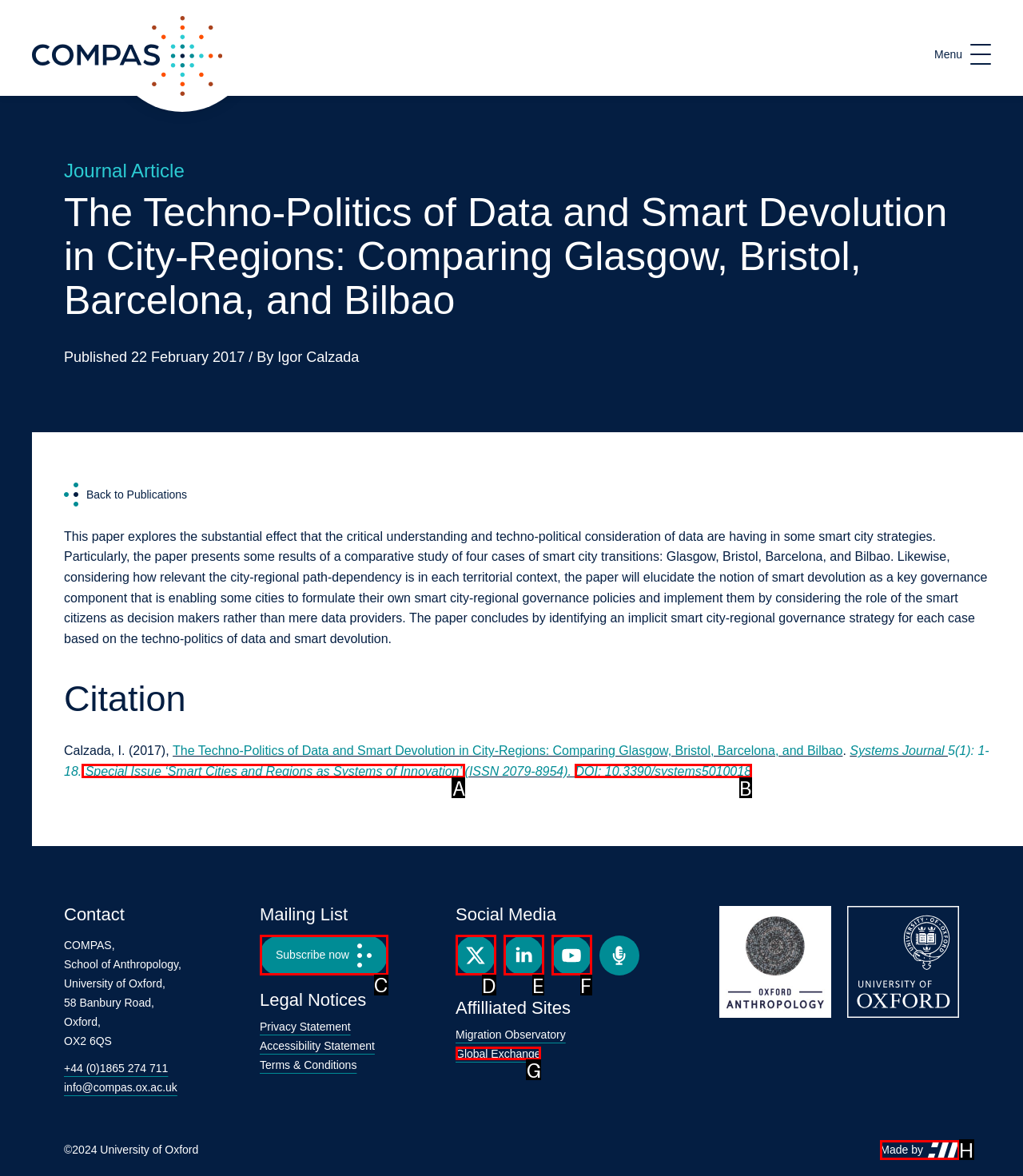Choose the letter of the element that should be clicked to complete the task: Subscribe to the mailing list
Answer with the letter from the possible choices.

C